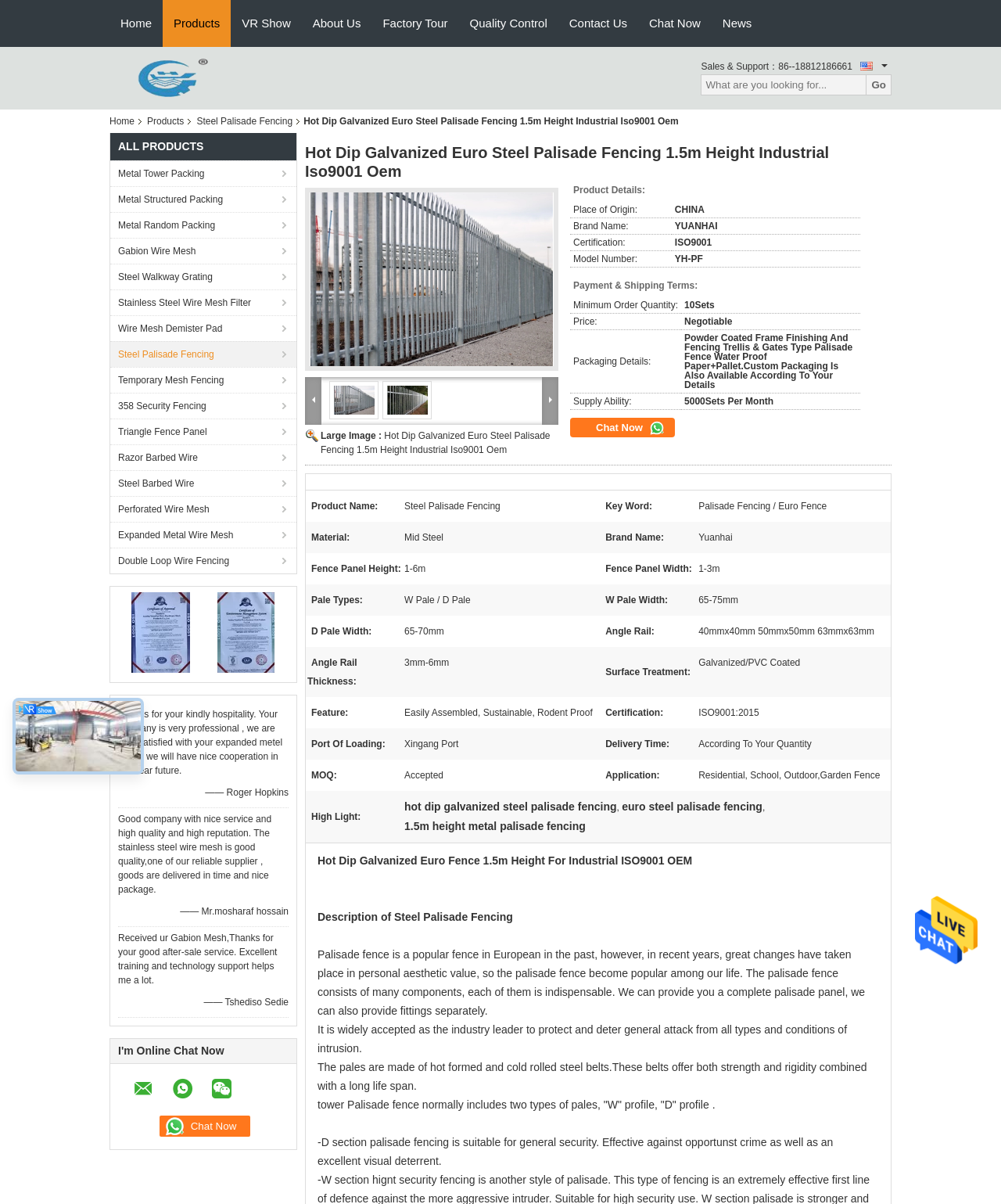Using the provided element description, identify the bounding box coordinates as (top-left x, top-left y, bottom-right x, bottom-right y). Ensure all values are between 0 and 1. Description: Expanded Metal Wire Mesh

[0.11, 0.433, 0.296, 0.455]